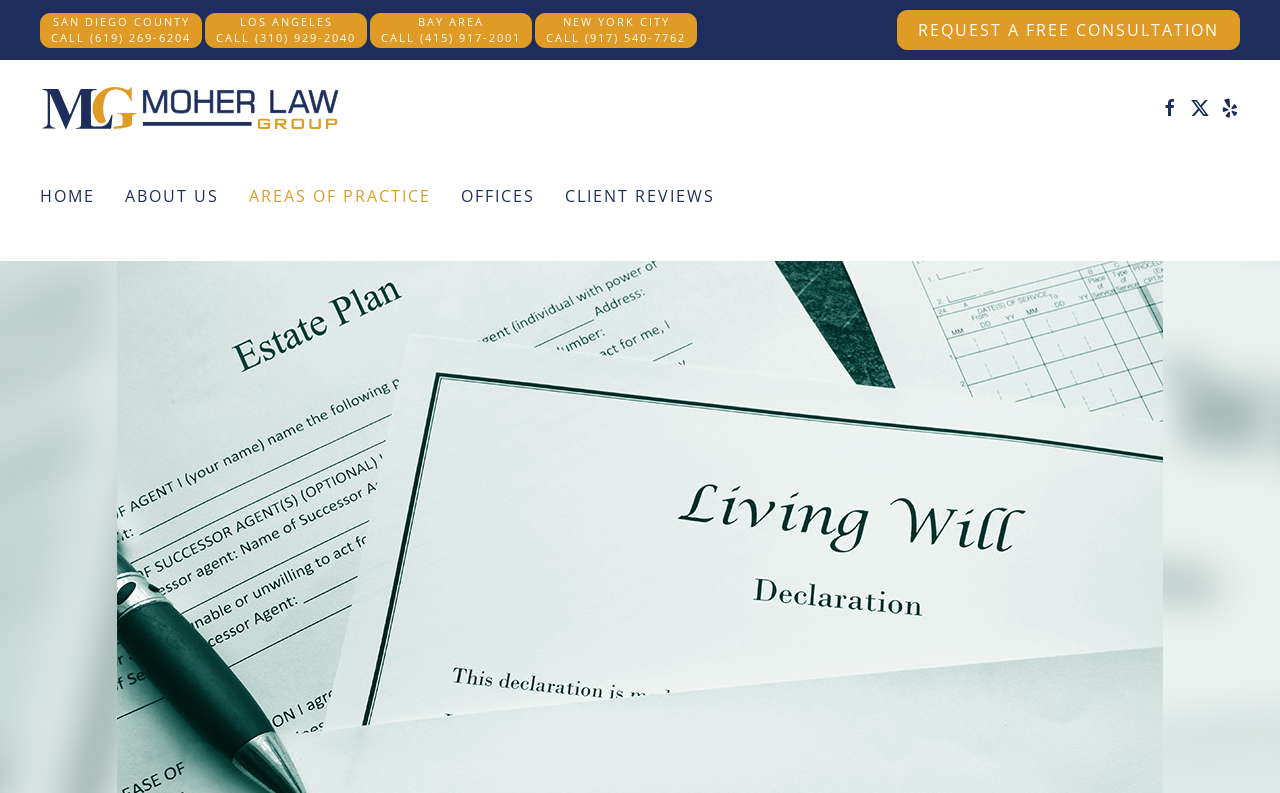Refer to the element description Offices and identify the corresponding bounding box in the screenshot. Format the coordinates as (top-left x, top-left y, bottom-right x, bottom-right y) with values in the range of 0 to 1.

[0.36, 0.197, 0.418, 0.298]